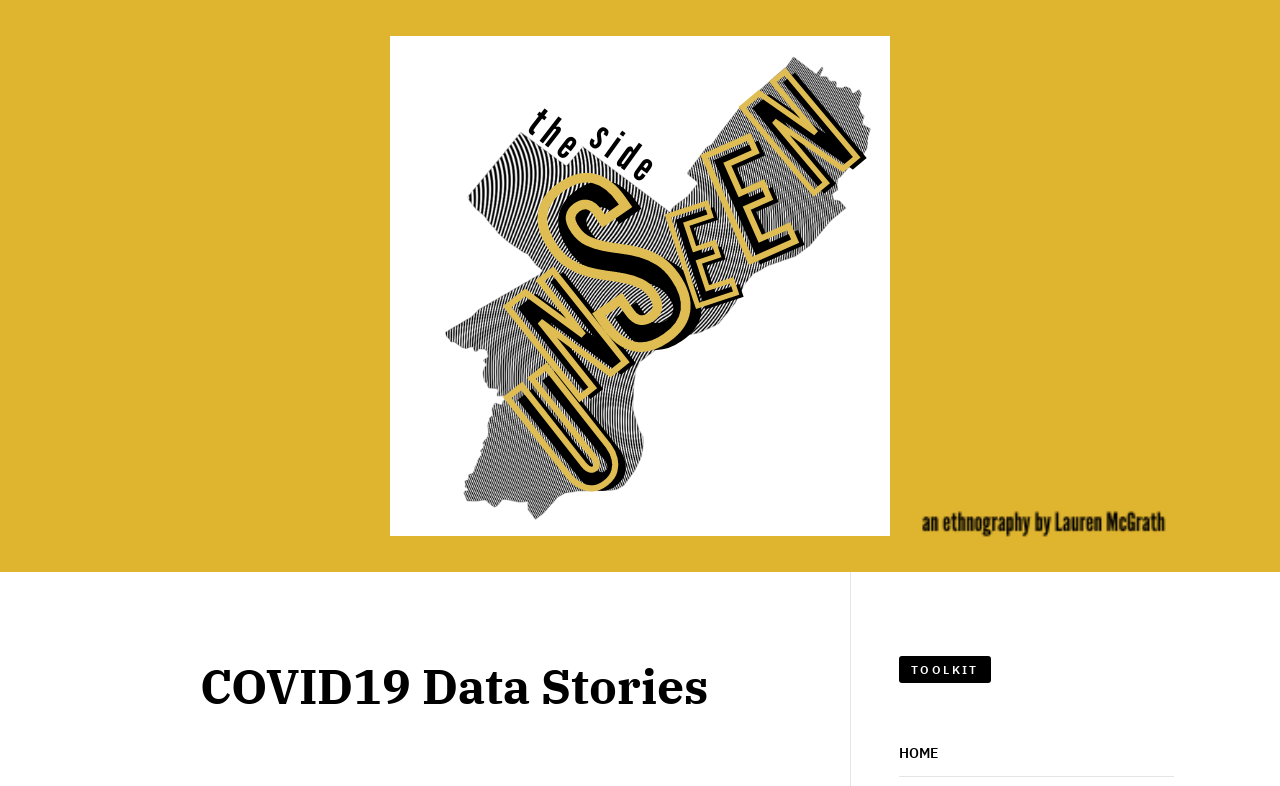Identify the first-level heading on the webpage and generate its text content.

COVID19 Data Stories